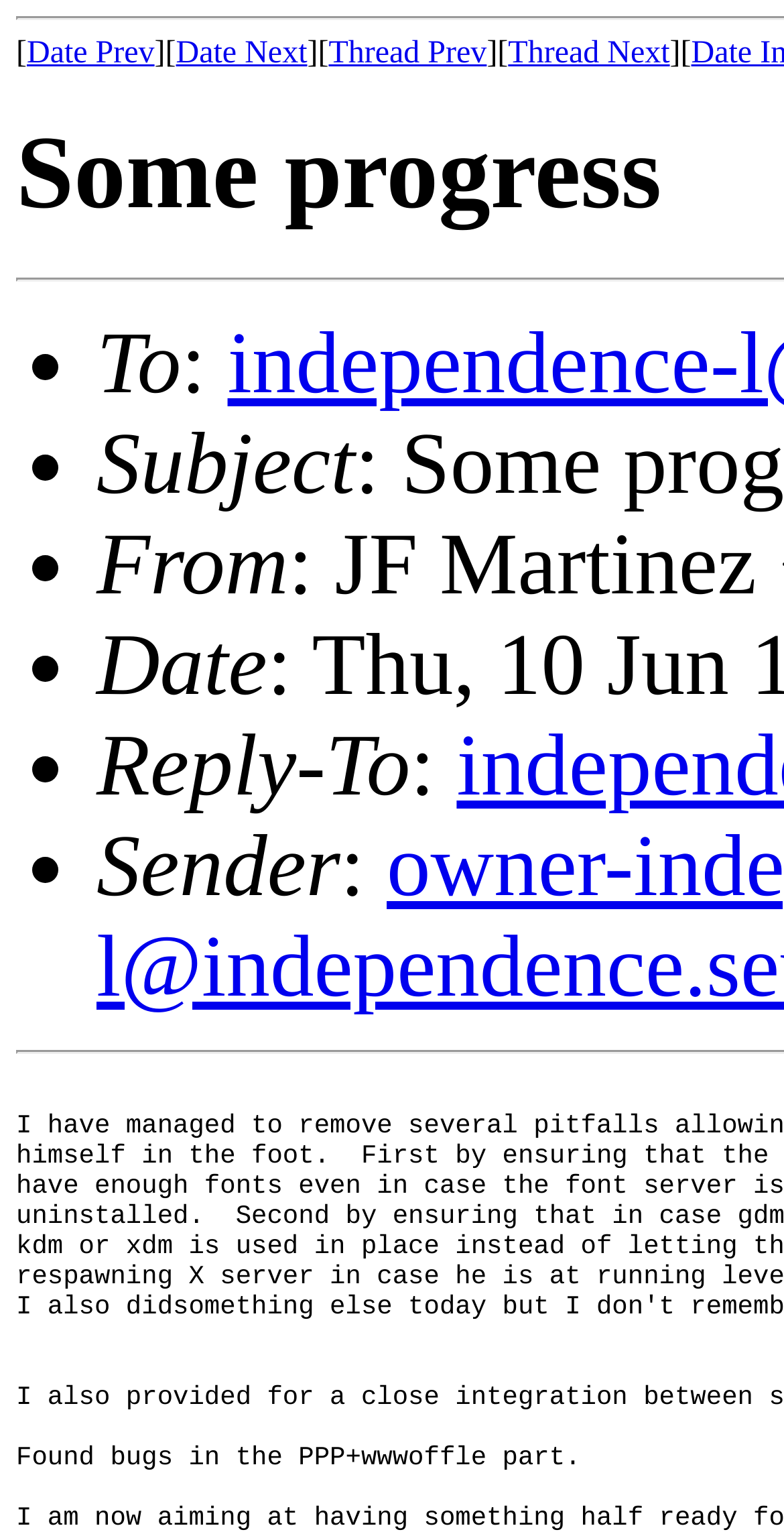Please provide a comprehensive answer to the question below using the information from the image: What is the last column header?

I looked at the list of column headers, which are 'To', 'Subject', 'From', 'Date', 'Reply-To', 'Sender', and found that the last column header is 'Sender'.